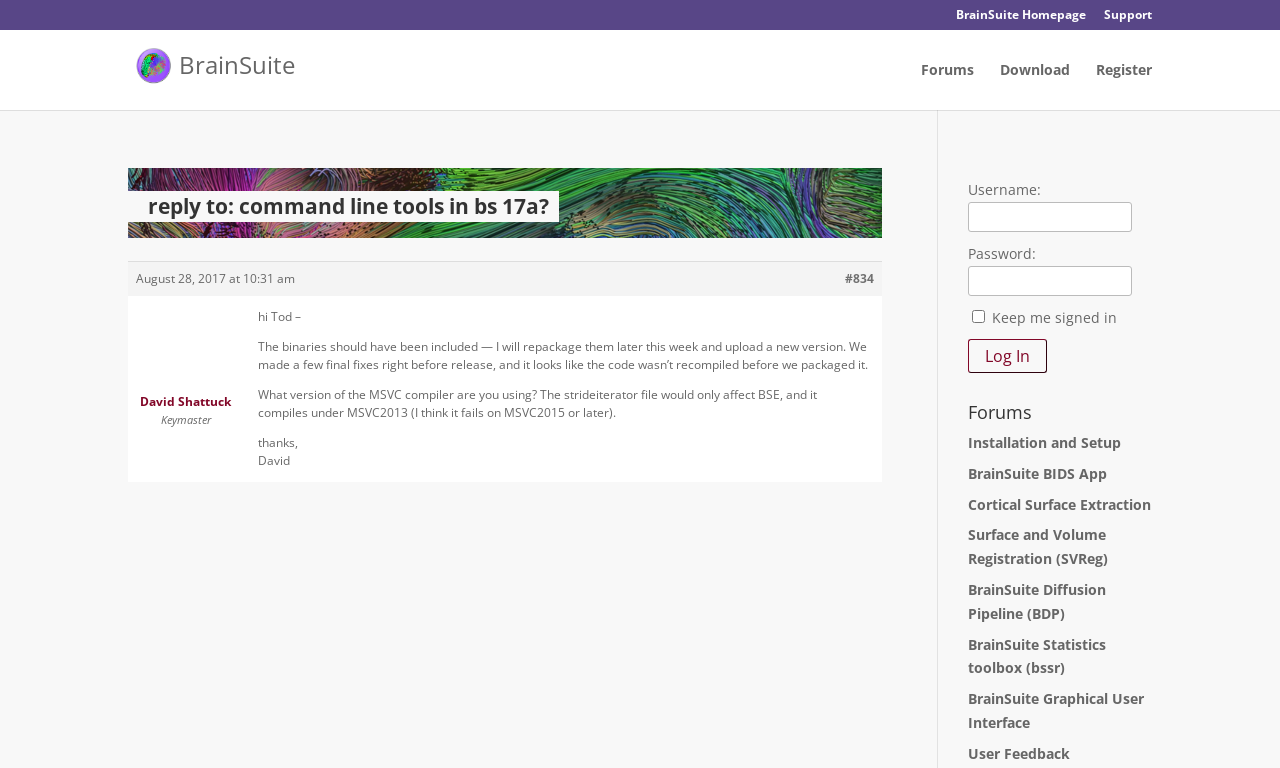Identify and provide the main heading of the webpage.

reply to: command line tools in bs 17a?